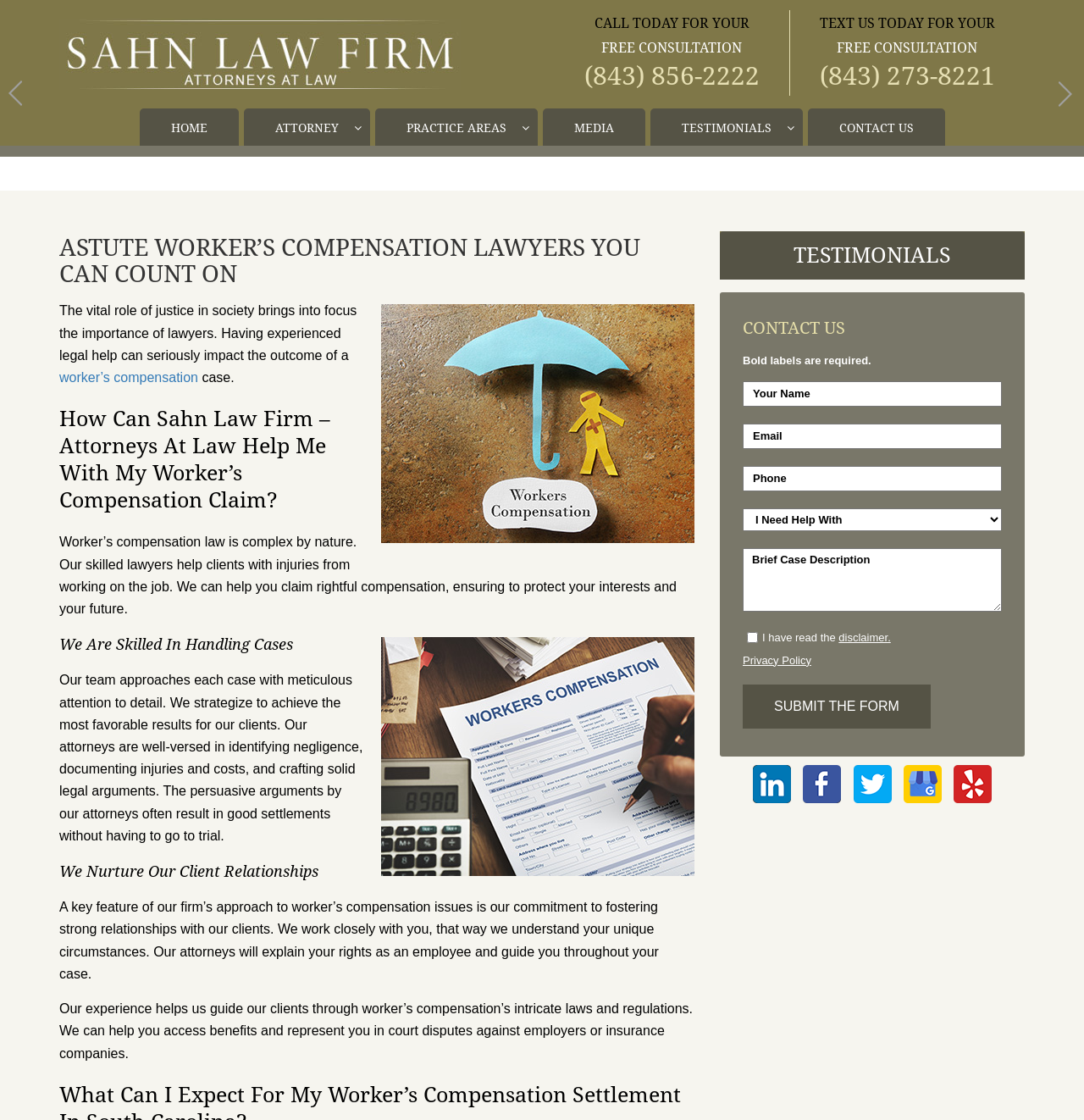How many text boxes are in the contact form?
Based on the image, answer the question with as much detail as possible.

I counted the number of text boxes in the contact form by looking at the elements with labels 'Your Name', 'Email', 'Phone', 'Brief Case Description', and a combobox.